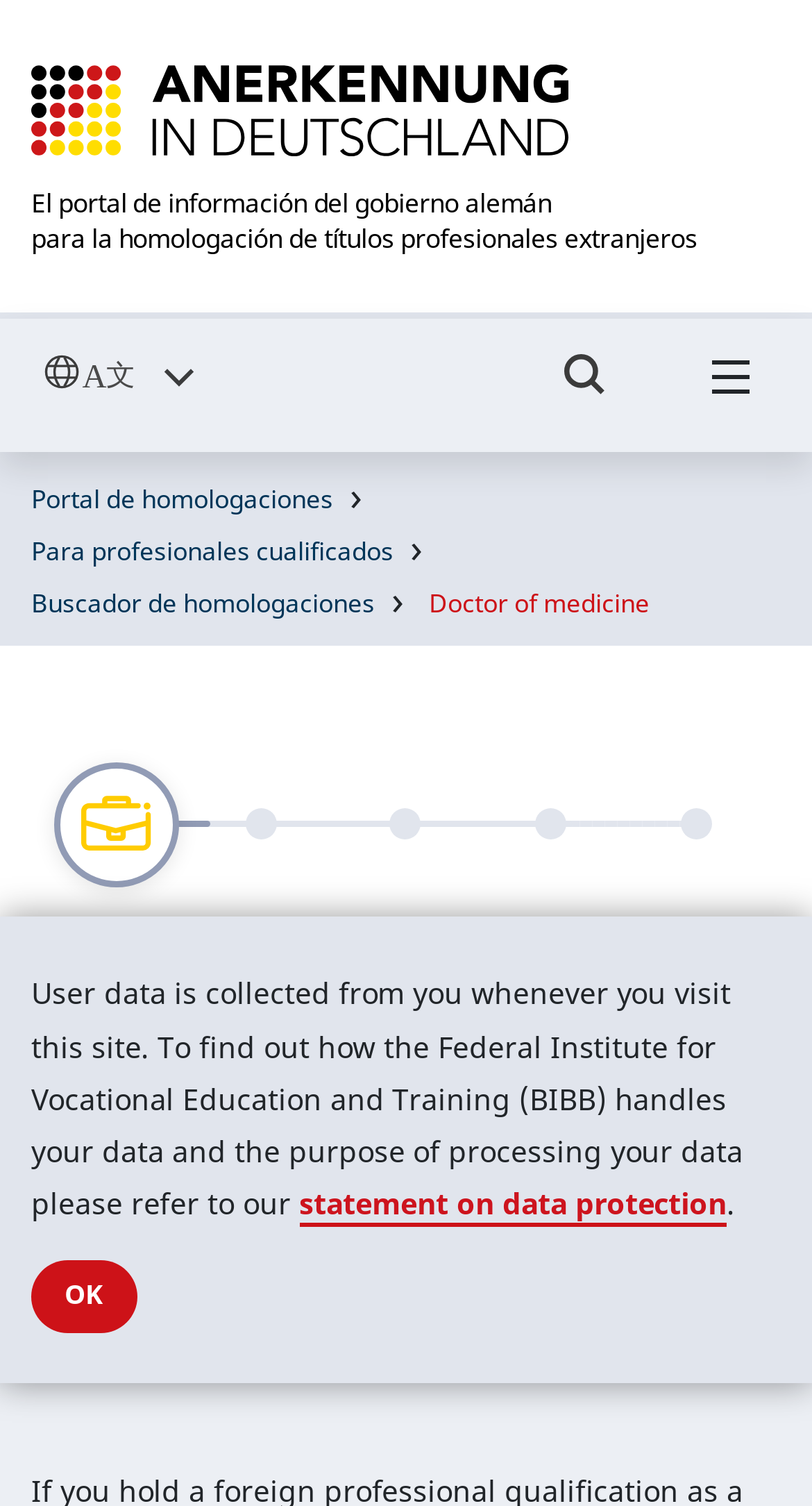Provide a thorough summary of the webpage.

The webpage appears to be a portal for professionals seeking to have their qualifications recognized in Germany. At the top left, there is a link to the German government's information portal for the recognition of foreign professional qualifications, accompanied by an image. Next to it, there is a hamburger menu button. Below these elements, there is a language selection dropdown menu with the option to select "Español" (Spanish).

On the top right, there is a search toggle button. Below it, there are four links: "Portal de homologaciones" (Recognition Portal), "Para profesionales cualificados" (For Qualified Professionals), "Buscador de homologaciones" (Recognition Search), and "Doctor of medicine", which is the current page.

The "Doctor of medicine" section has several links, including a disabled link and a link to go back ("volver"). There is also a heading that reads "Doctor of medicine (m/f)". Below this section, there is a paragraph of text explaining how user data is collected and processed, with a link to a statement on data protection. At the bottom left, there is an "OK" button.

Overall, the webpage provides information and resources for professionals seeking to have their qualifications recognized in Germany, with options to navigate to related pages and select the language of the content.